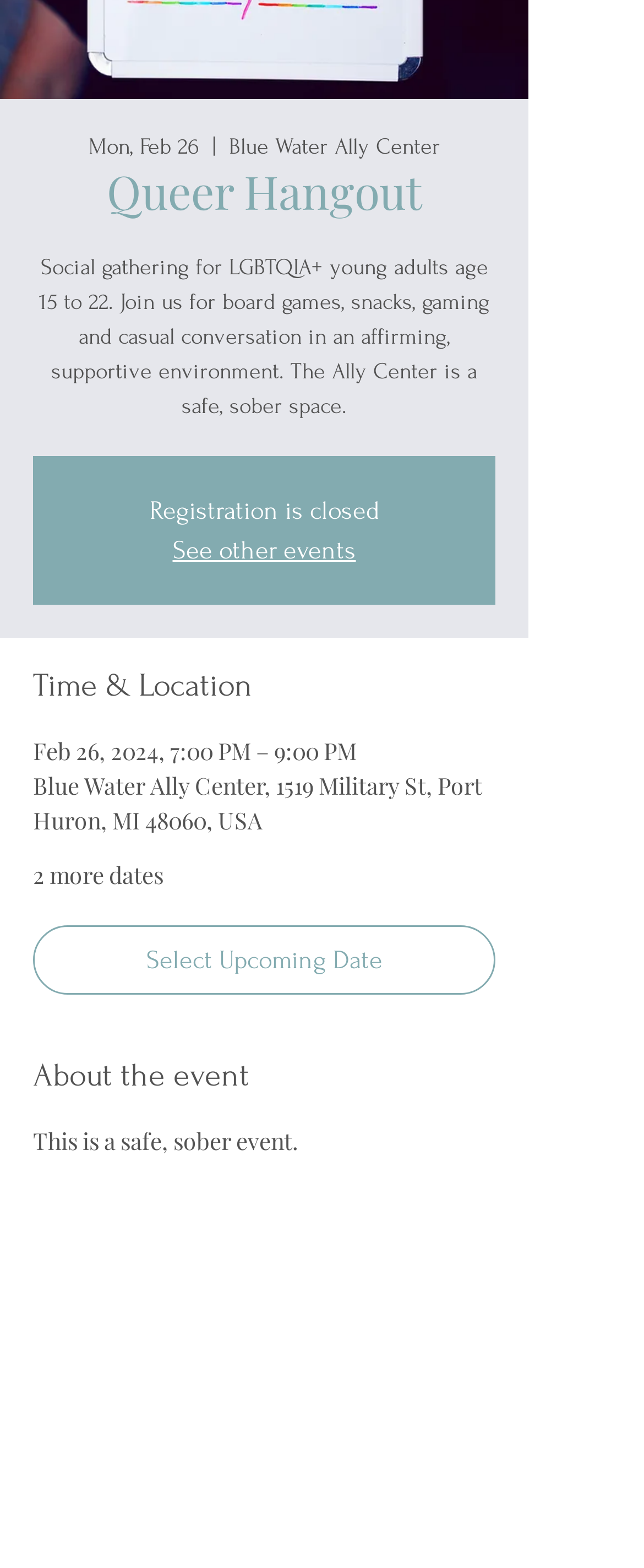Provide the bounding box coordinates of the HTML element this sentence describes: "See other events". The bounding box coordinates consist of four float numbers between 0 and 1, i.e., [left, top, right, bottom].

[0.268, 0.341, 0.553, 0.36]